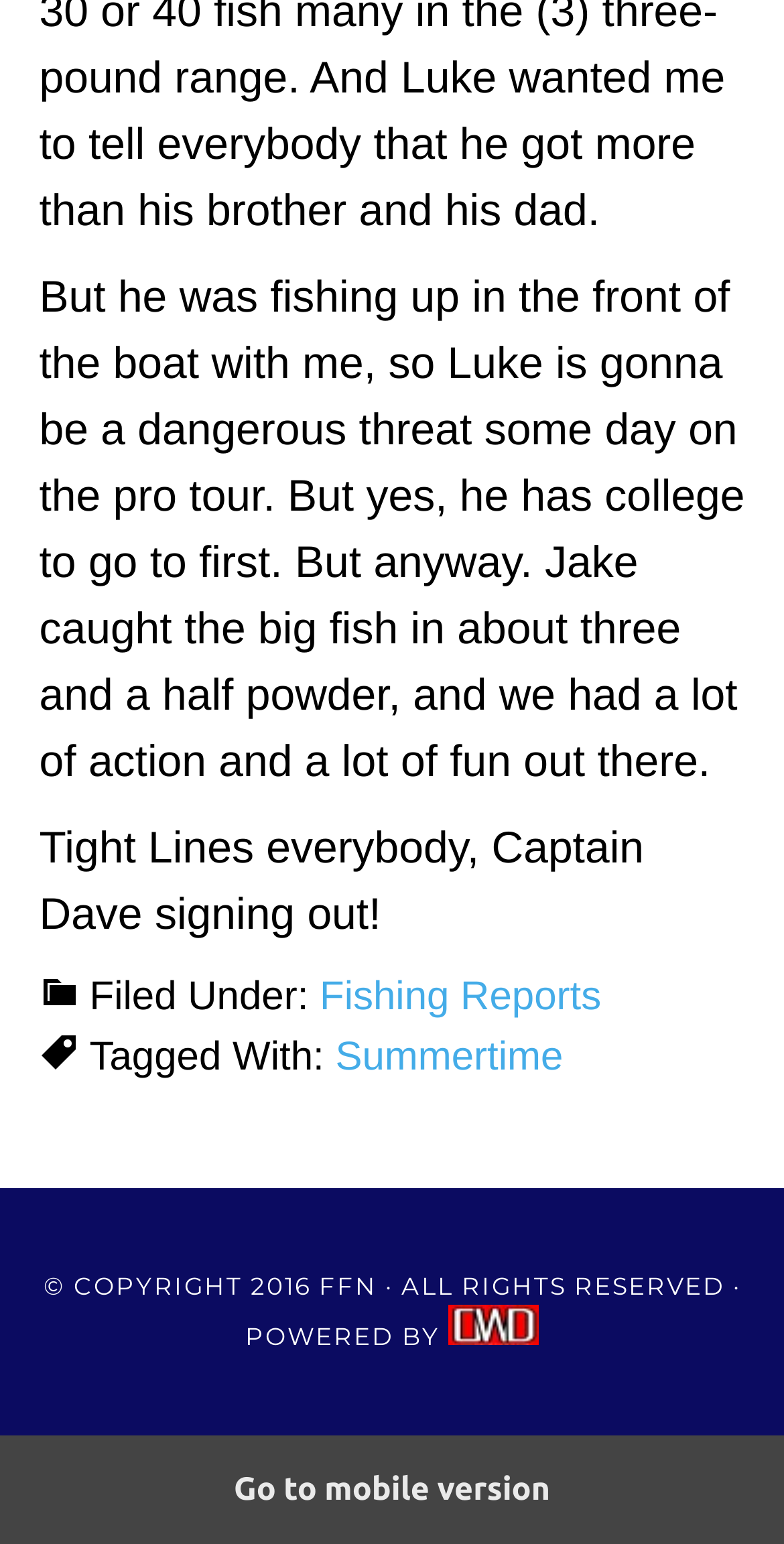What is the name of the website?
Using the information from the image, provide a comprehensive answer to the question.

The name of the website is found in the footer section, where it says '© COPYRIGHT 2016 FFN · ALL RIGHTS RESERVED · POWERED BY', indicating that the website is named FFN.